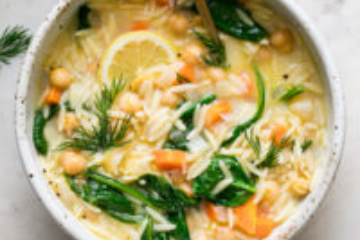Is the soup vegan?
Please answer the question with as much detail and depth as you can.

The caption explicitly states that the lemon chickpea orzo soup is a 'satisfying vegan option', indicating that it does not contain any animal products and is suitable for a vegan diet.